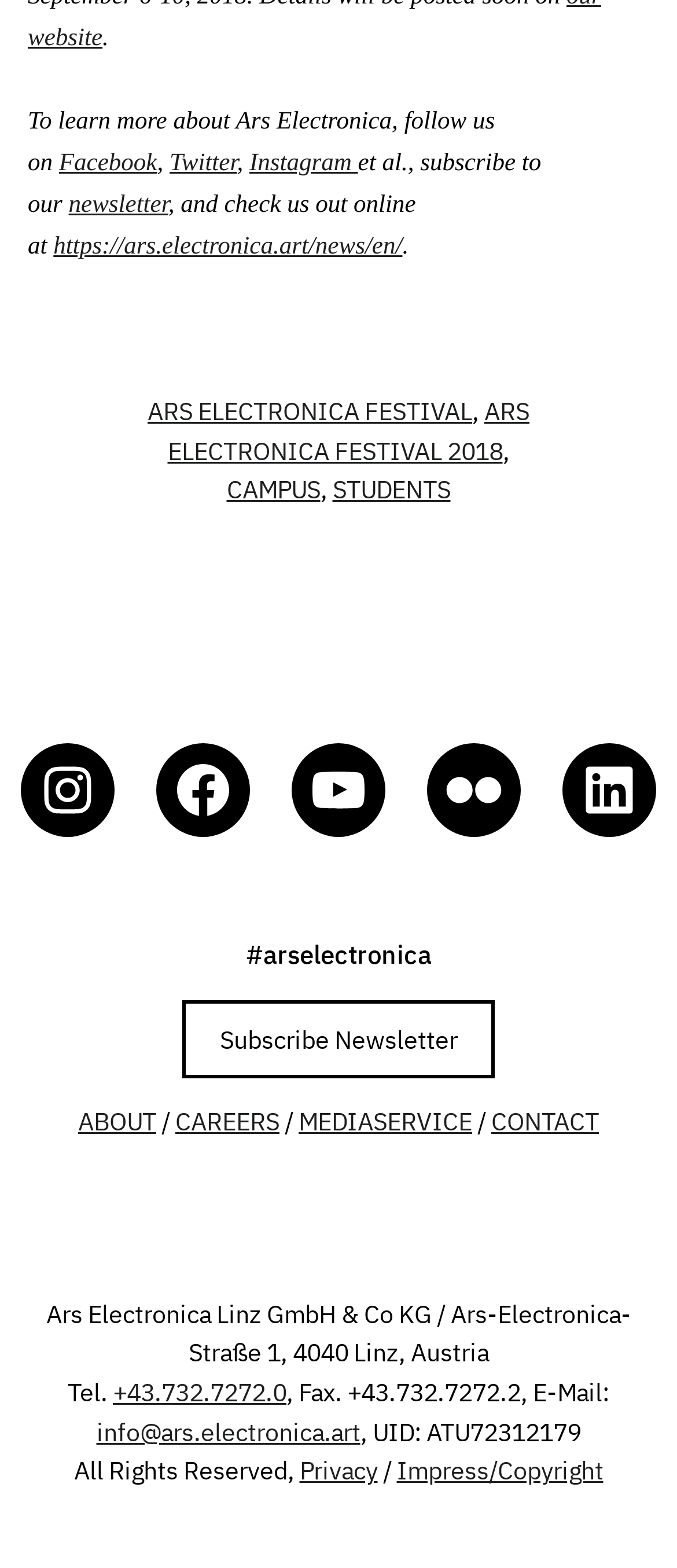Please find the bounding box coordinates of the element's region to be clicked to carry out this instruction: "Contact Ars Electronica".

[0.726, 0.705, 0.885, 0.726]